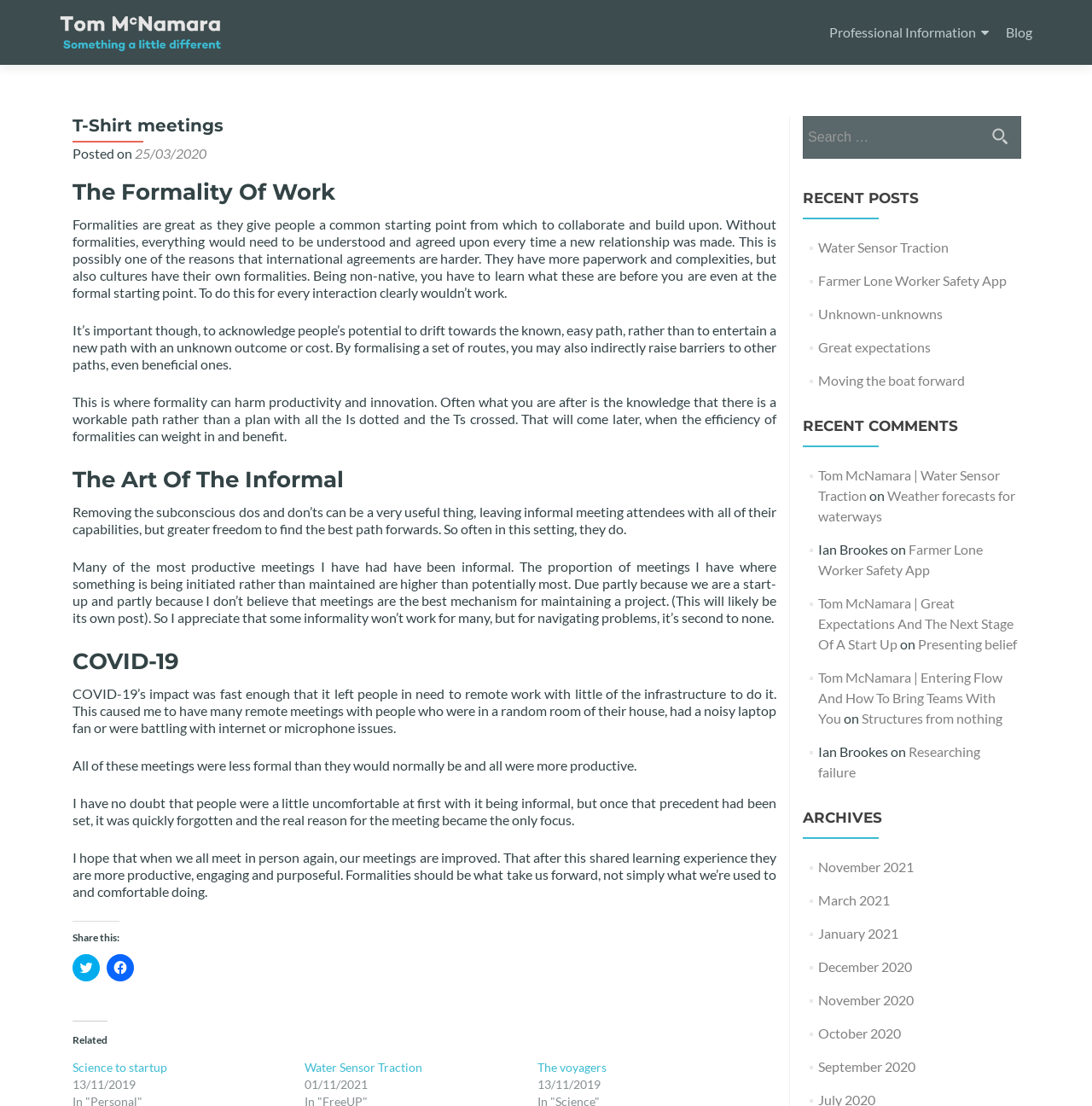Locate the bounding box coordinates of the clickable area to execute the instruction: "Read the 'T-Shirt meetings' post". Provide the coordinates as four float numbers between 0 and 1, represented as [left, top, right, bottom].

[0.066, 0.105, 0.711, 0.122]